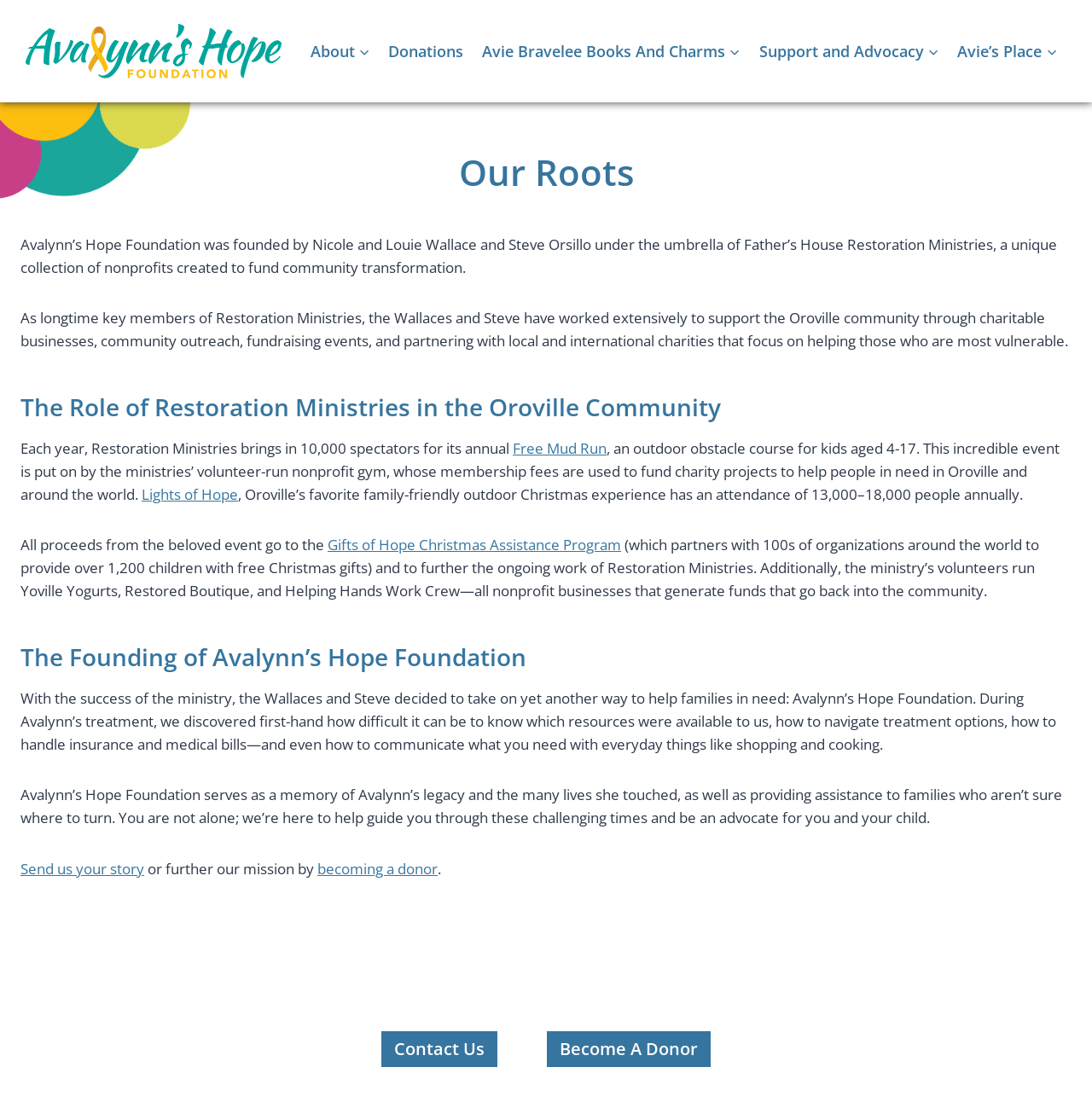Please locate the bounding box coordinates of the element that should be clicked to complete the given instruction: "Become a donor".

[0.501, 0.935, 0.651, 0.968]